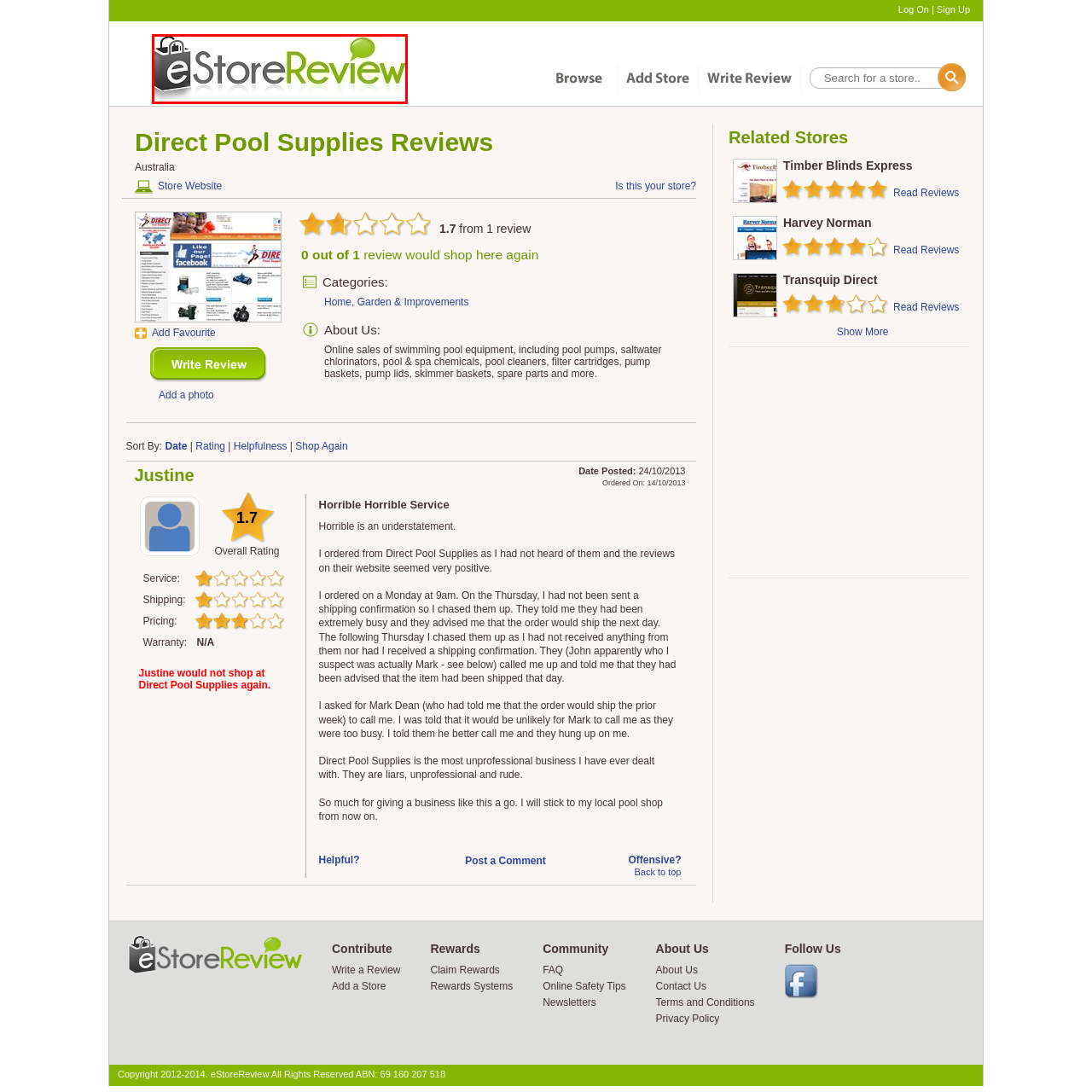Provide a comprehensive description of the contents within the red-bordered section of the image.

The image features the logo of eStoreReview, a platform dedicated to providing reviews and insights about various online stores. The design combines a shopping bag symbol, representing the e-commerce aspect, alongside the text "eStoreReview" where "eStore" is depicted in a bold grey font, and "Review" is highlighted in vibrant green. This striking color contrast promotes a sense of trust and reliability, essential for a site focused on consumer feedback. The logo effectively captures the essence of the site, which aims to help users make informed purchasing decisions by accessing reviews of different e-commerce platforms.